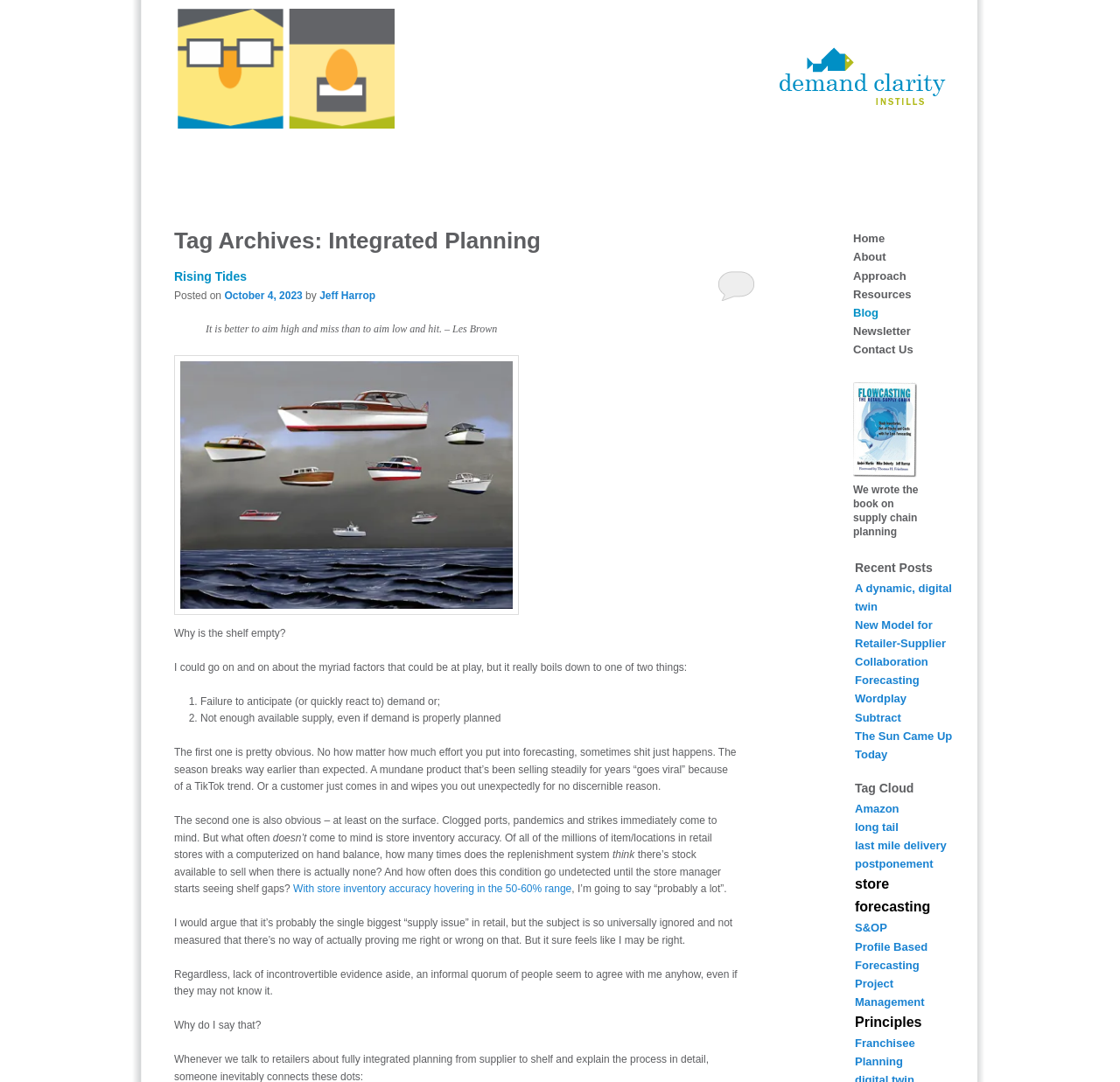Find the primary header on the webpage and provide its text.

Tag Archives: Integrated Planning